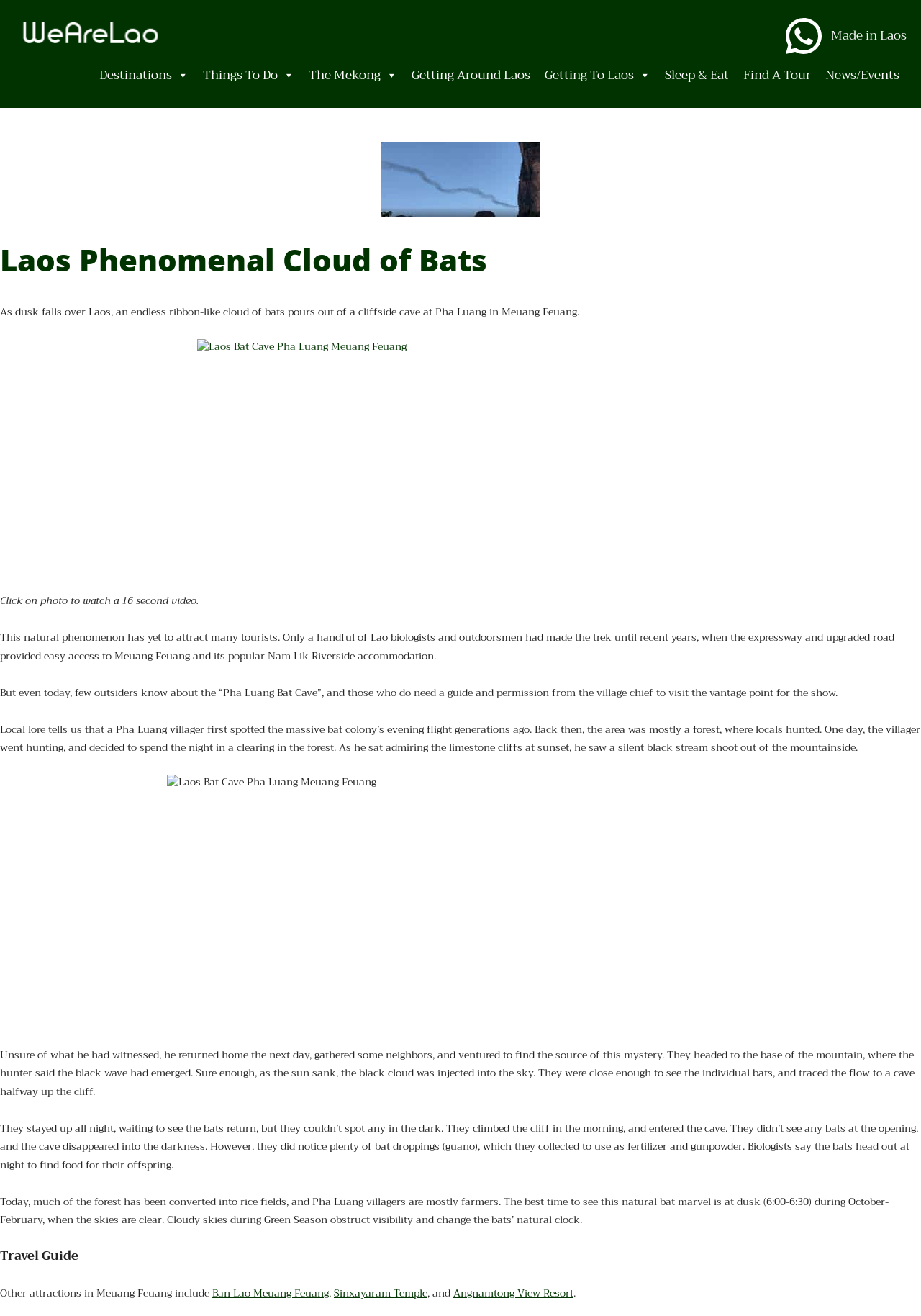Pinpoint the bounding box coordinates of the area that should be clicked to complete the following instruction: "Click on the WhatsApp link". The coordinates must be given as four float numbers between 0 and 1, i.e., [left, top, right, bottom].

[0.849, 0.011, 0.896, 0.044]